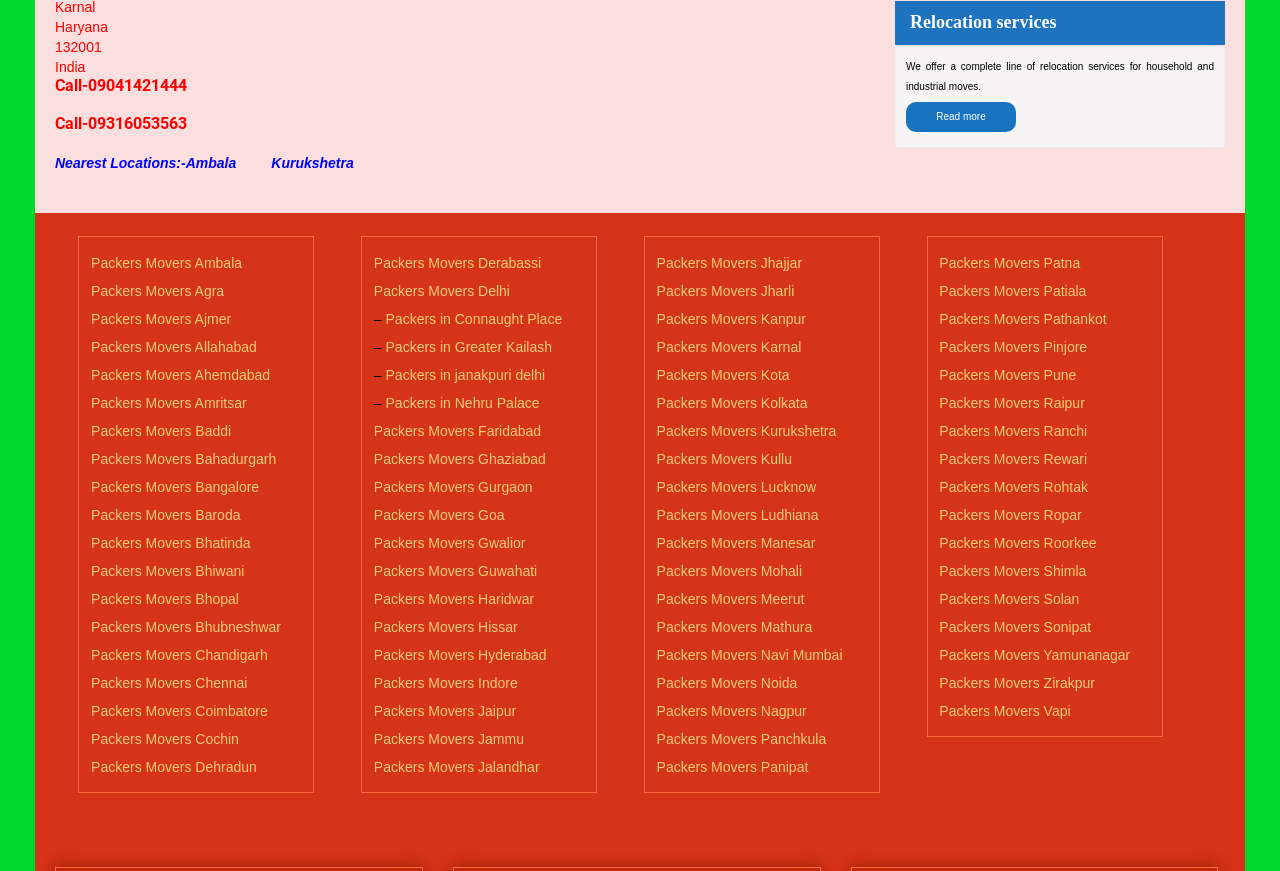Please specify the bounding box coordinates of the clickable section necessary to execute the following command: "Get packers and movers in Kurukshetra".

[0.212, 0.177, 0.276, 0.196]